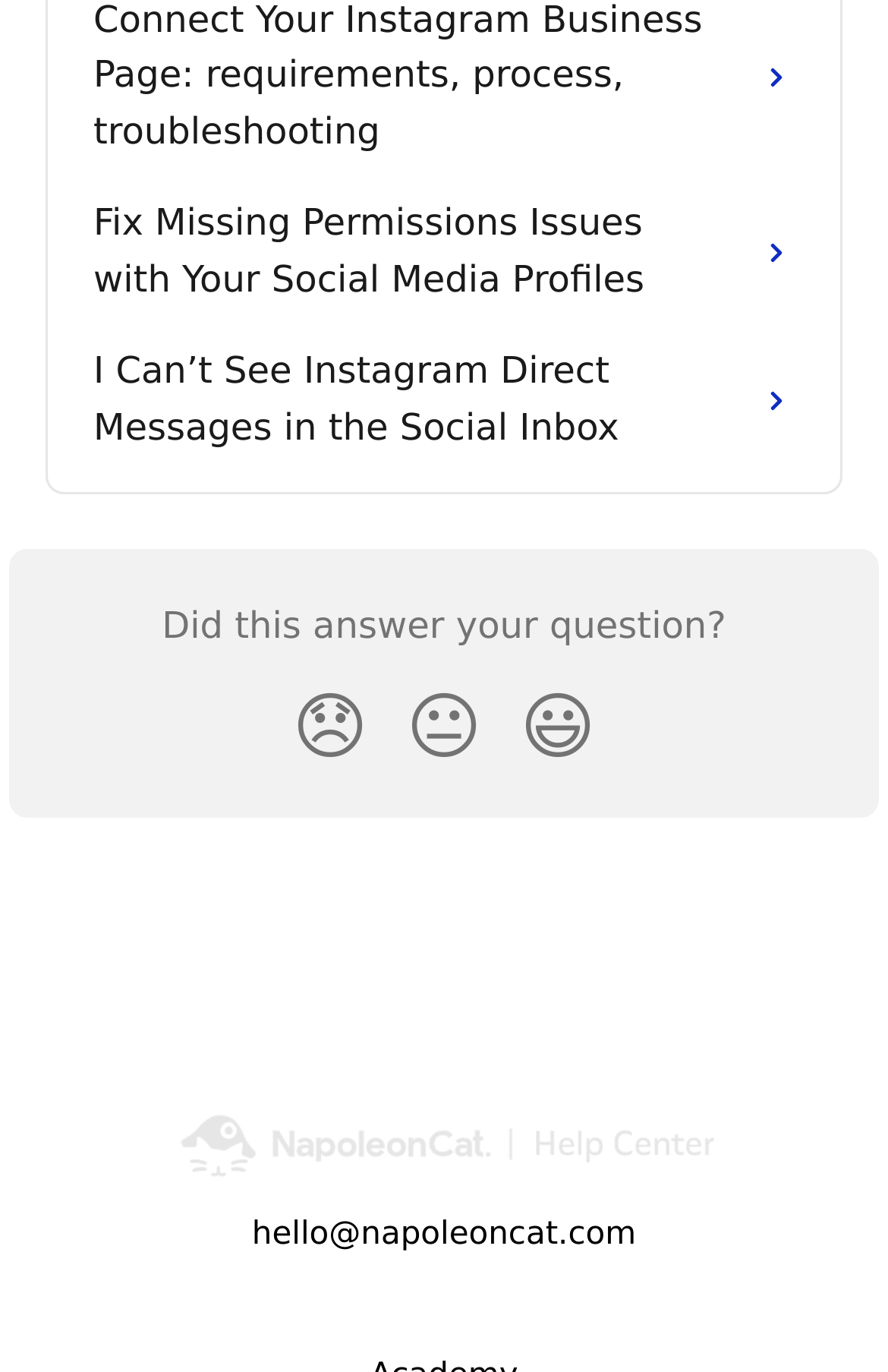How many links are on this webpage?
Using the visual information, reply with a single word or short phrase.

4